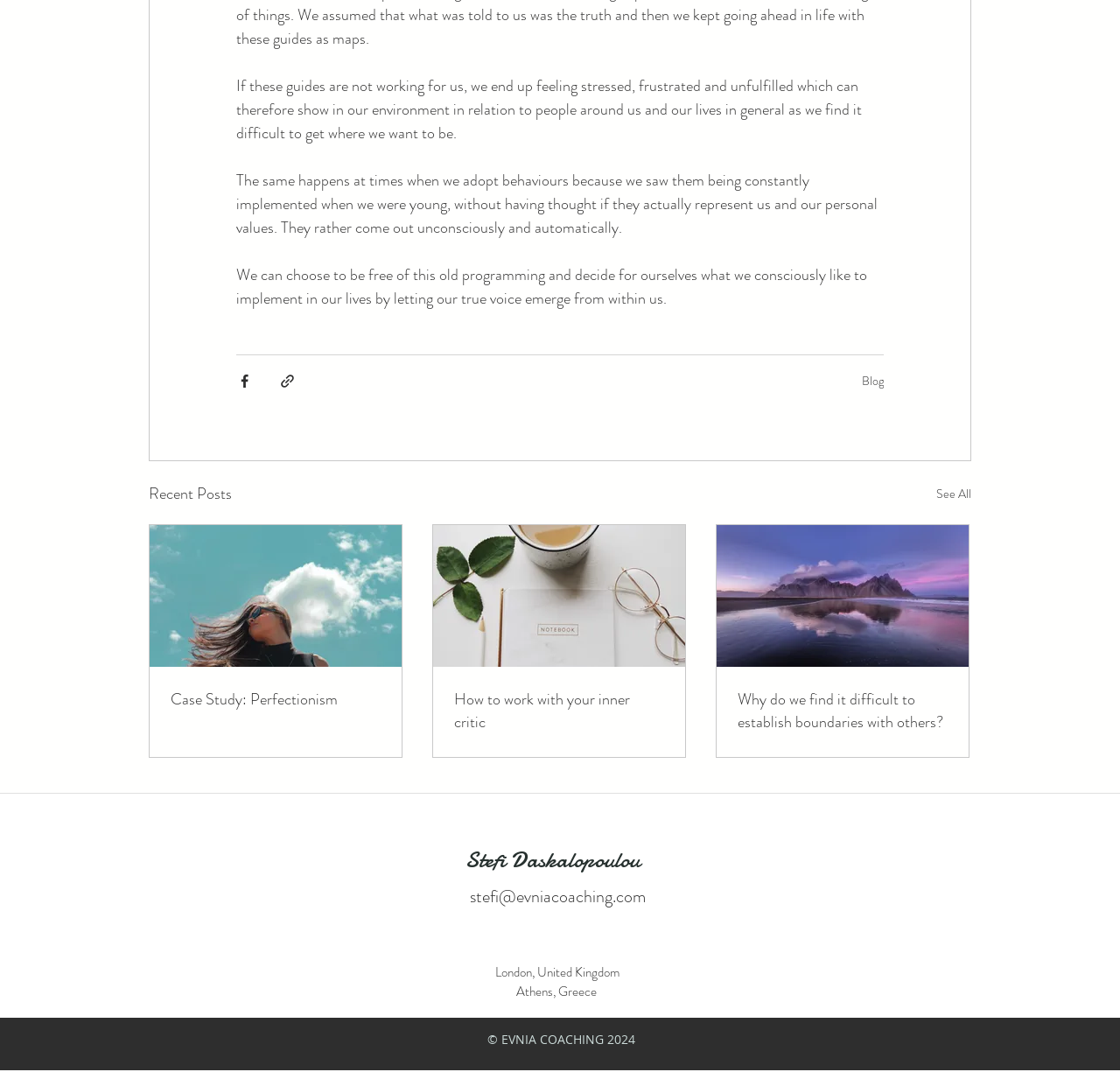Please locate the bounding box coordinates of the element's region that needs to be clicked to follow the instruction: "Click Read More". The bounding box coordinates should be provided as four float numbers between 0 and 1, i.e., [left, top, right, bottom].

None